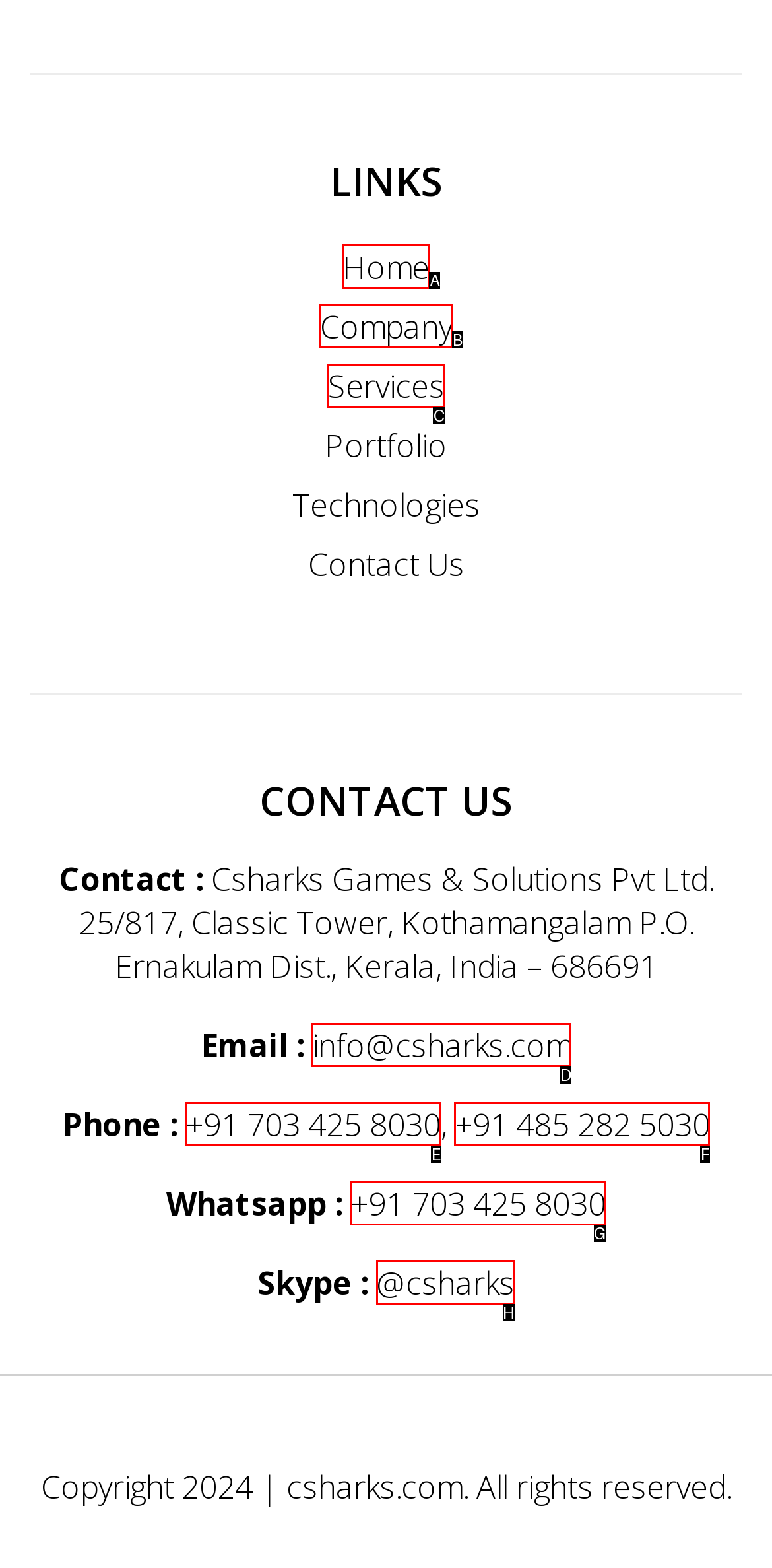Identify the HTML element I need to click to complete this task: go to home page Provide the option's letter from the available choices.

A